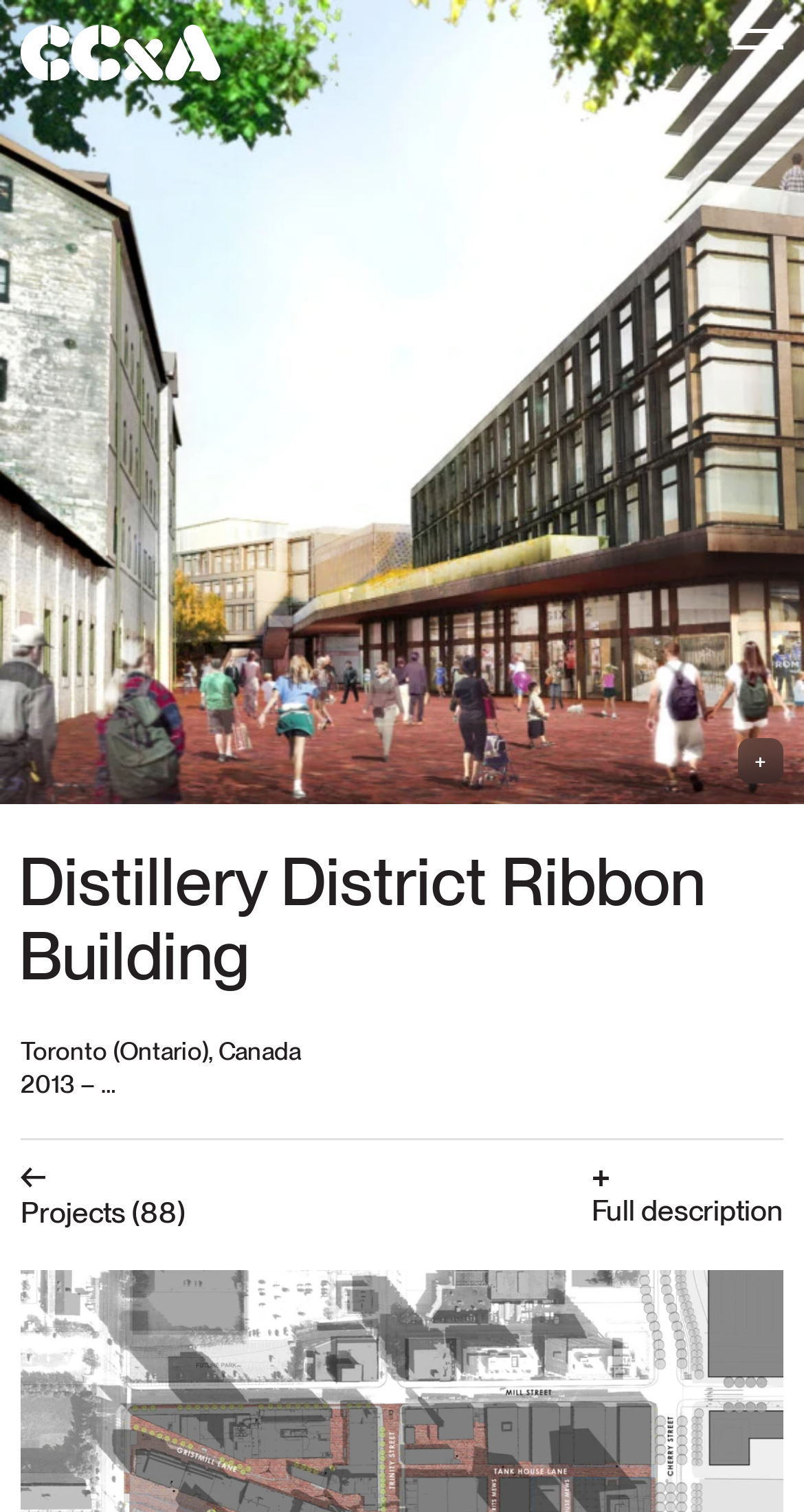Who is the architect of the Distillery District Ribbon Building?
Observe the image and answer the question with a one-word or short phrase response.

KPMB Architects